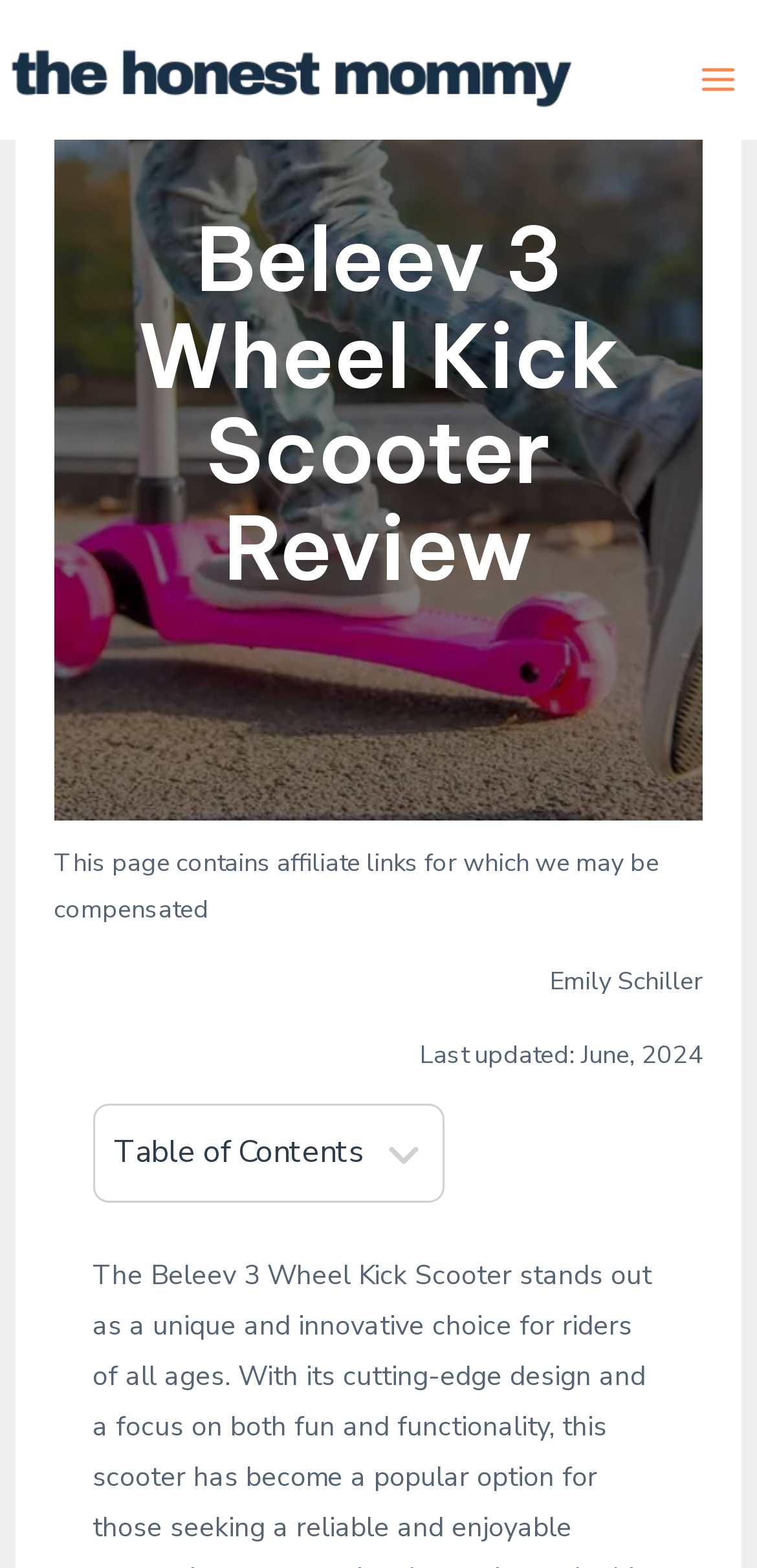Find the main header of the webpage and produce its text content.

Beleev 3 Wheel Kick Scooter Review